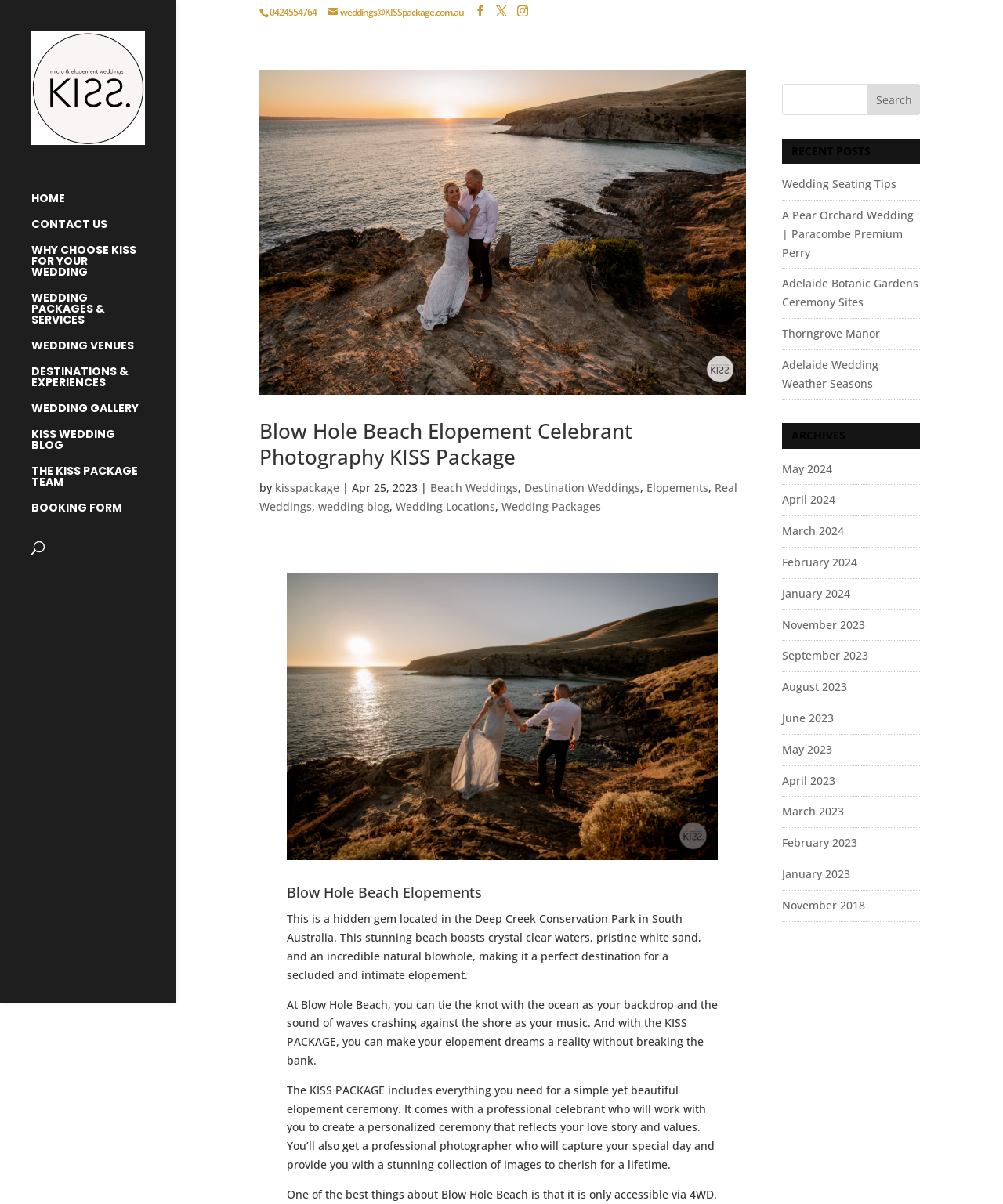What is the title of the first article?
Answer with a single word or phrase, using the screenshot for reference.

Blow Hole Beach Elopement Celebrant Photography KISS Package